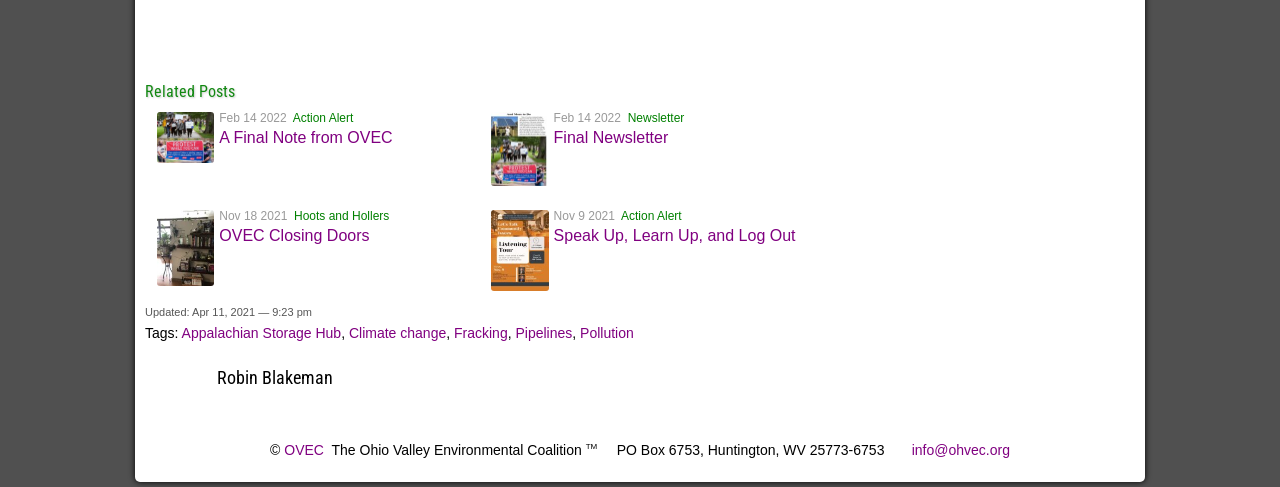What is the name of the person mentioned in the heading?
Could you please answer the question thoroughly and with as much detail as possible?

I found the name of the person mentioned in the heading by looking at the heading element with the text 'Robin Blakeman' which is located at [0.17, 0.753, 0.26, 0.798] and has the ID 141.